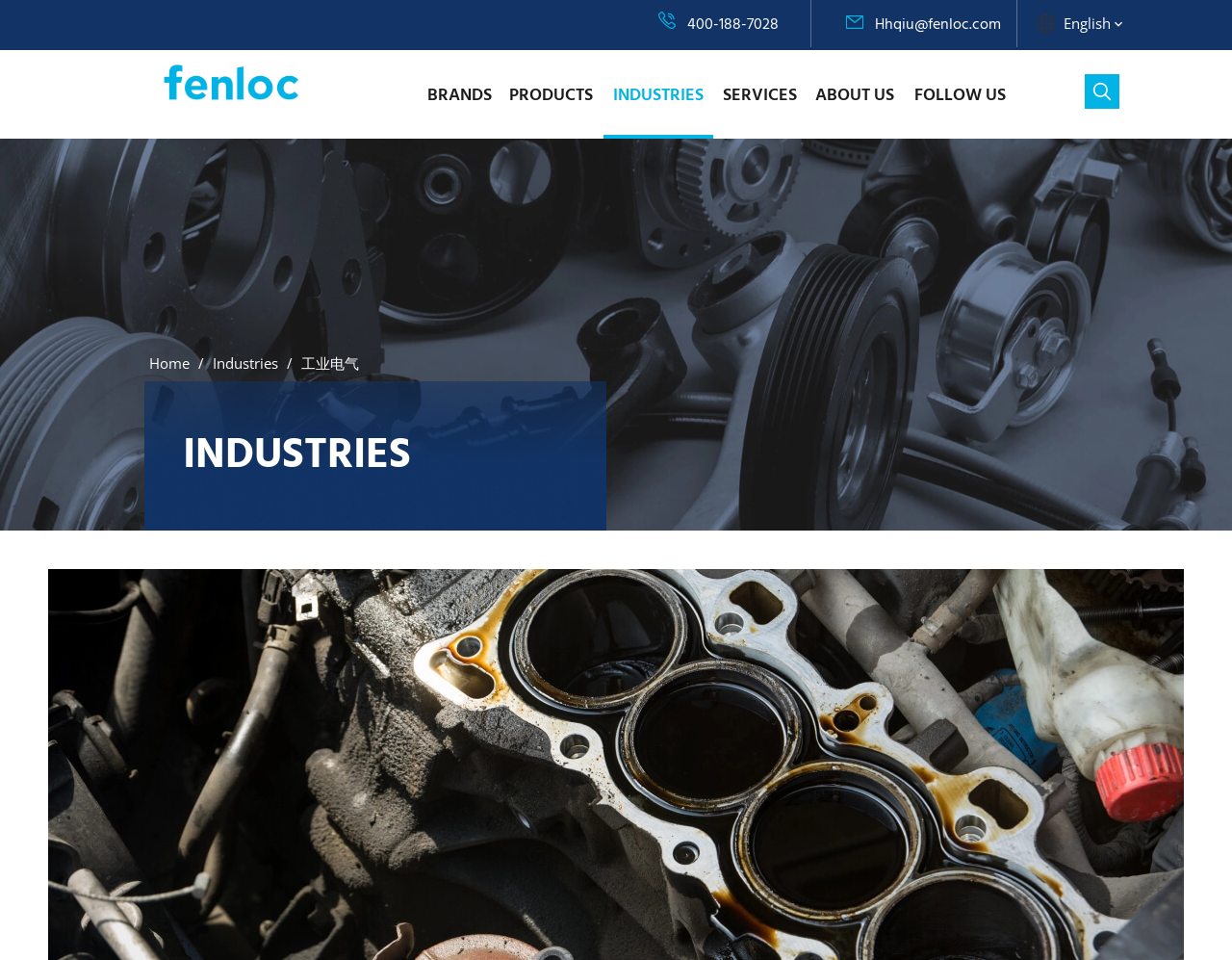Determine the bounding box coordinates of the clickable region to carry out the instruction: "go to industries page".

[0.173, 0.368, 0.229, 0.388]